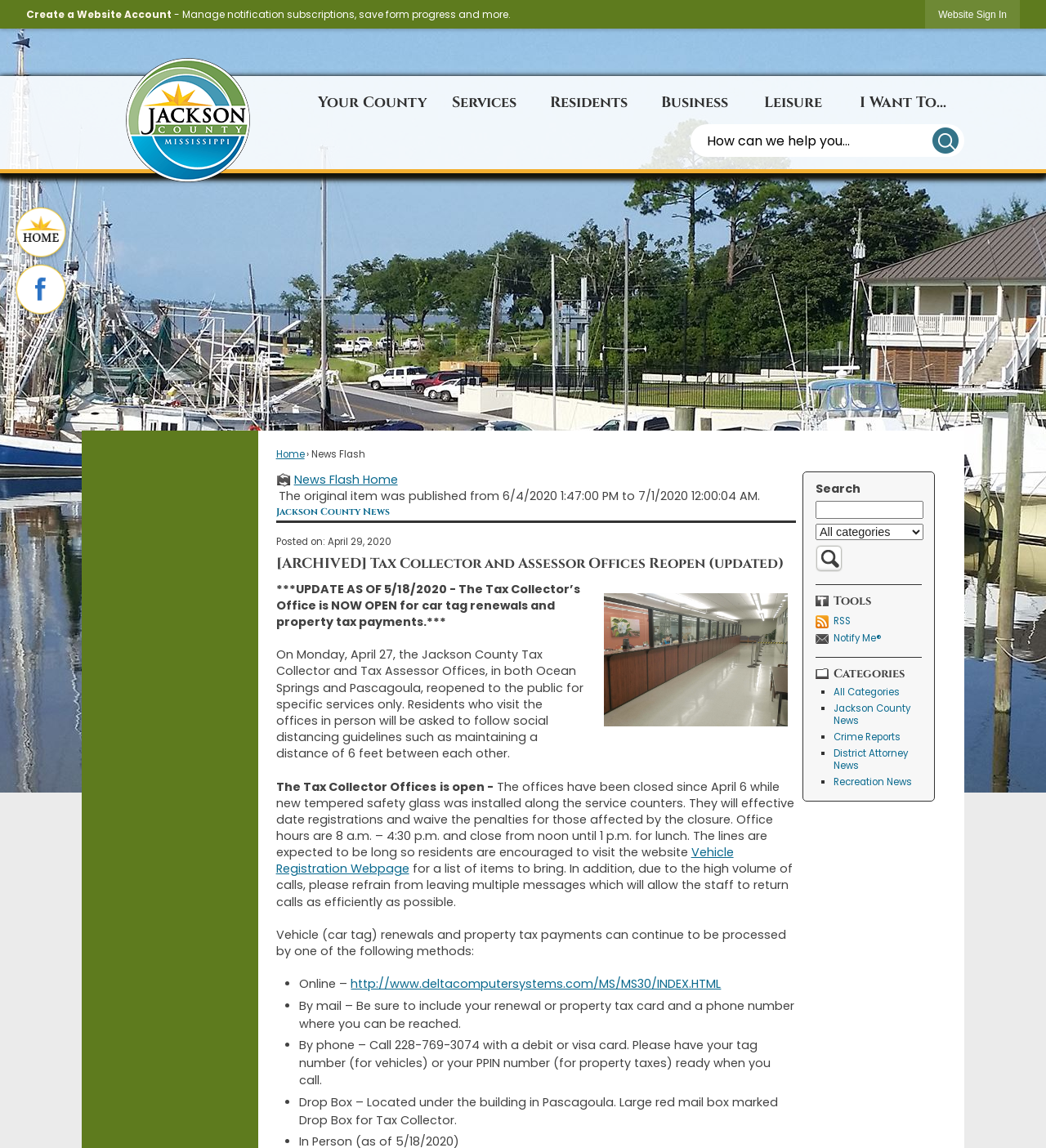Describe all significant elements and features of the webpage.

The webpage is about Jackson County, Mississippi, and it appears to be a news flash page. At the top, there is a navigation menu with links to "Your County", "Services", "Residents", "Business", "Leisure", and "I Want To...". Below the menu, there is a search bar with a button and a textbox to input search terms. 

On the left side, there is a section with links to "Home", "News Flash Home", and "RSS". Below this section, there are categories listed, including "All Categories", "Jackson County News", "Crime Reports", "District Attorney News", and "Recreation News". 

The main content of the page is an archived news flash about the reopening of the Jackson County Tax Collector and Tax Assessor Offices in Ocean Springs and Pascagoula. The news flash is dated April 29, 2020, and it provides information about the offices' reopening, including the services available, office hours, and social distancing guidelines. There is also an image of the Tax Collector's Office with new tempered glass.

The news flash is divided into sections, with headings and paragraphs of text. There are also links to external websites, such as the Vehicle Registration Webpage, and a list of methods to process vehicle renewals and property tax payments, including online, by mail, by phone, and through a drop box.